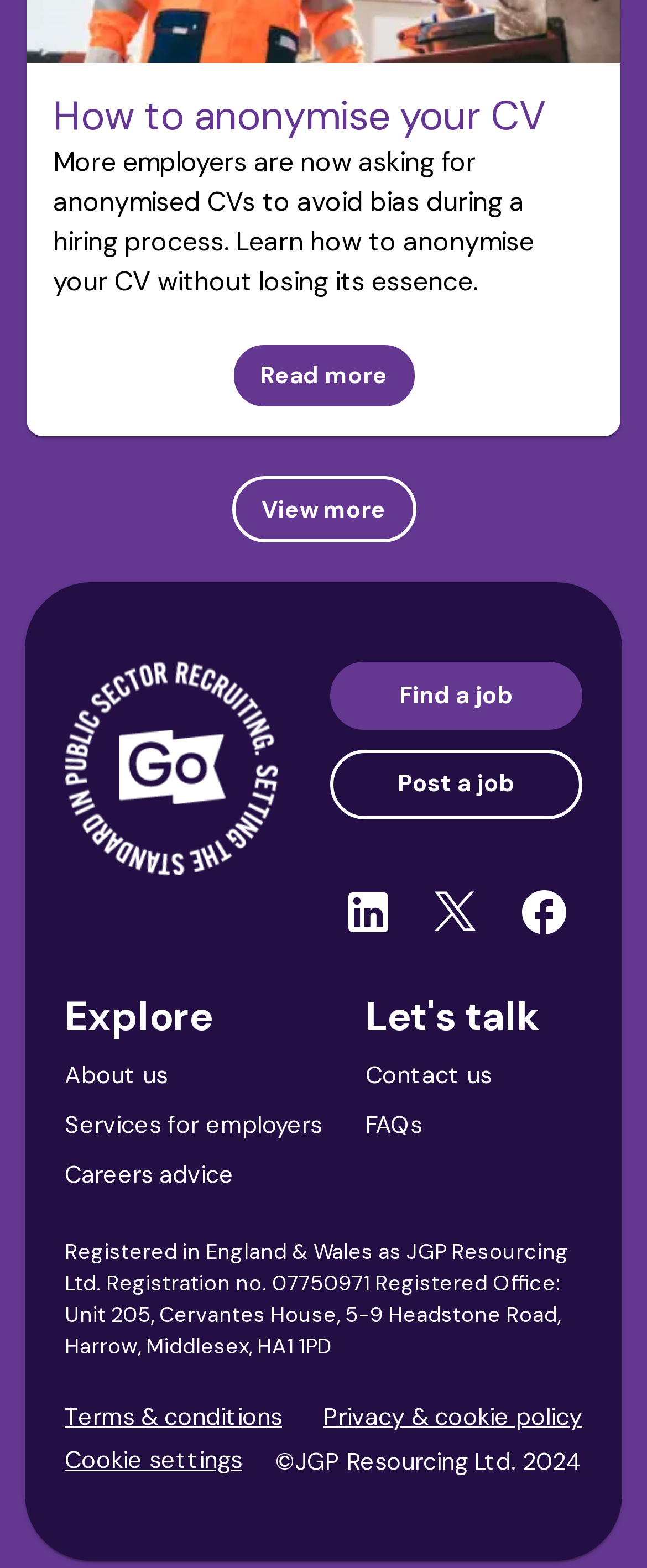Identify the bounding box coordinates for the region of the element that should be clicked to carry out the instruction: "Find a job". The bounding box coordinates should be four float numbers between 0 and 1, i.e., [left, top, right, bottom].

[0.51, 0.422, 0.9, 0.466]